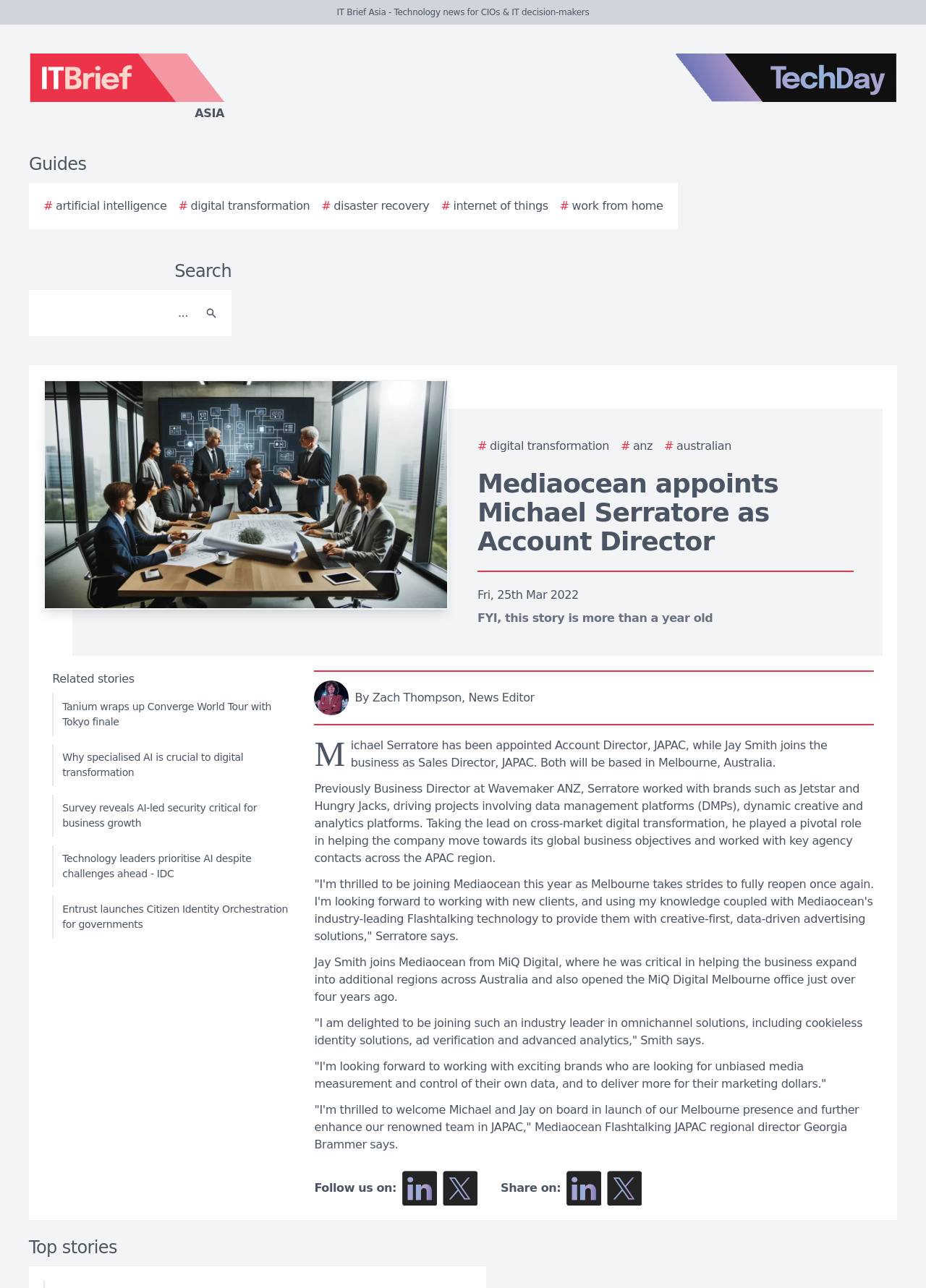Please examine the image and answer the question with a detailed explanation:
What is the position of Jay Smith in Mediaocean?

I found the answer in the article content, where it is mentioned that 'Jay Smith joins the business as Sales Director, JAPAC'.